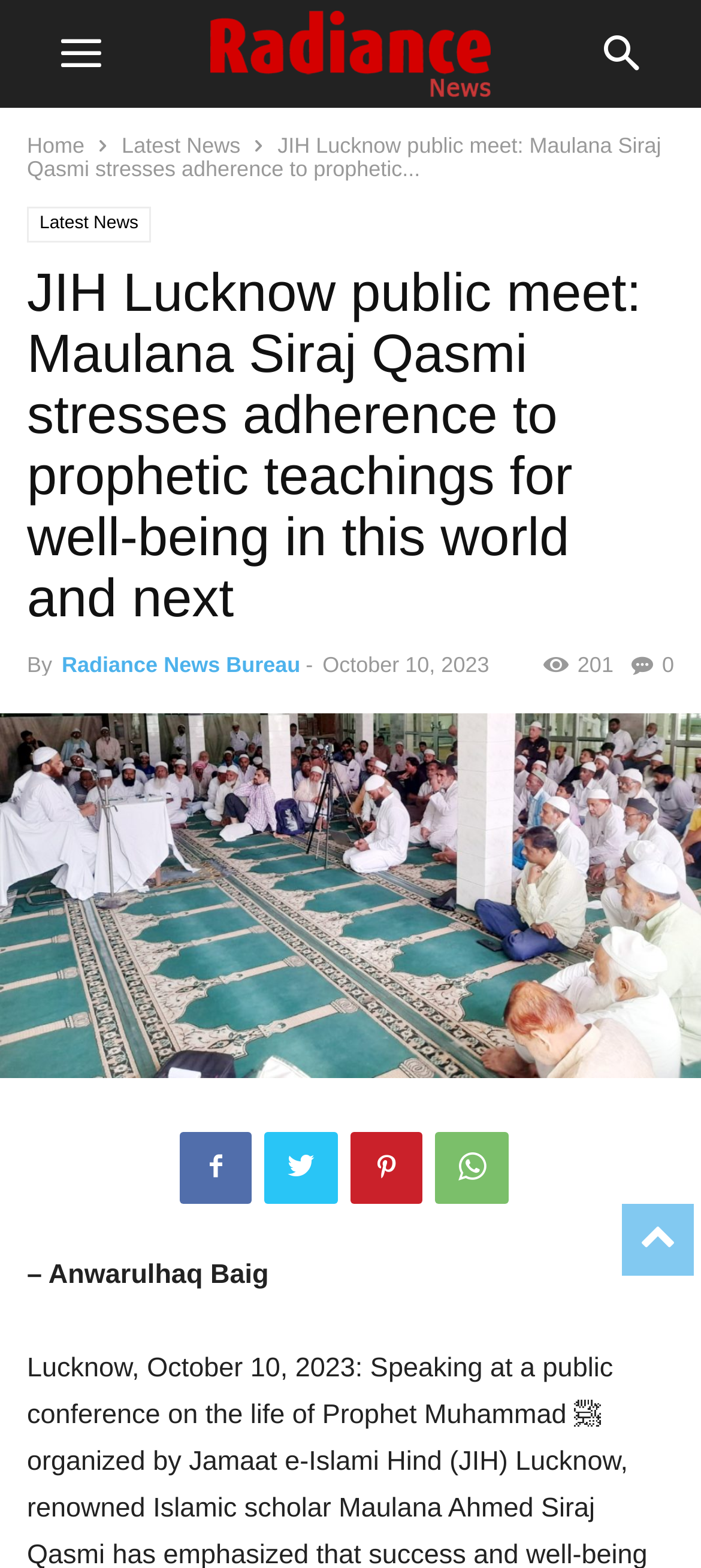Please specify the bounding box coordinates of the clickable section necessary to execute the following command: "view more articles".

[0.256, 0.721, 0.359, 0.767]